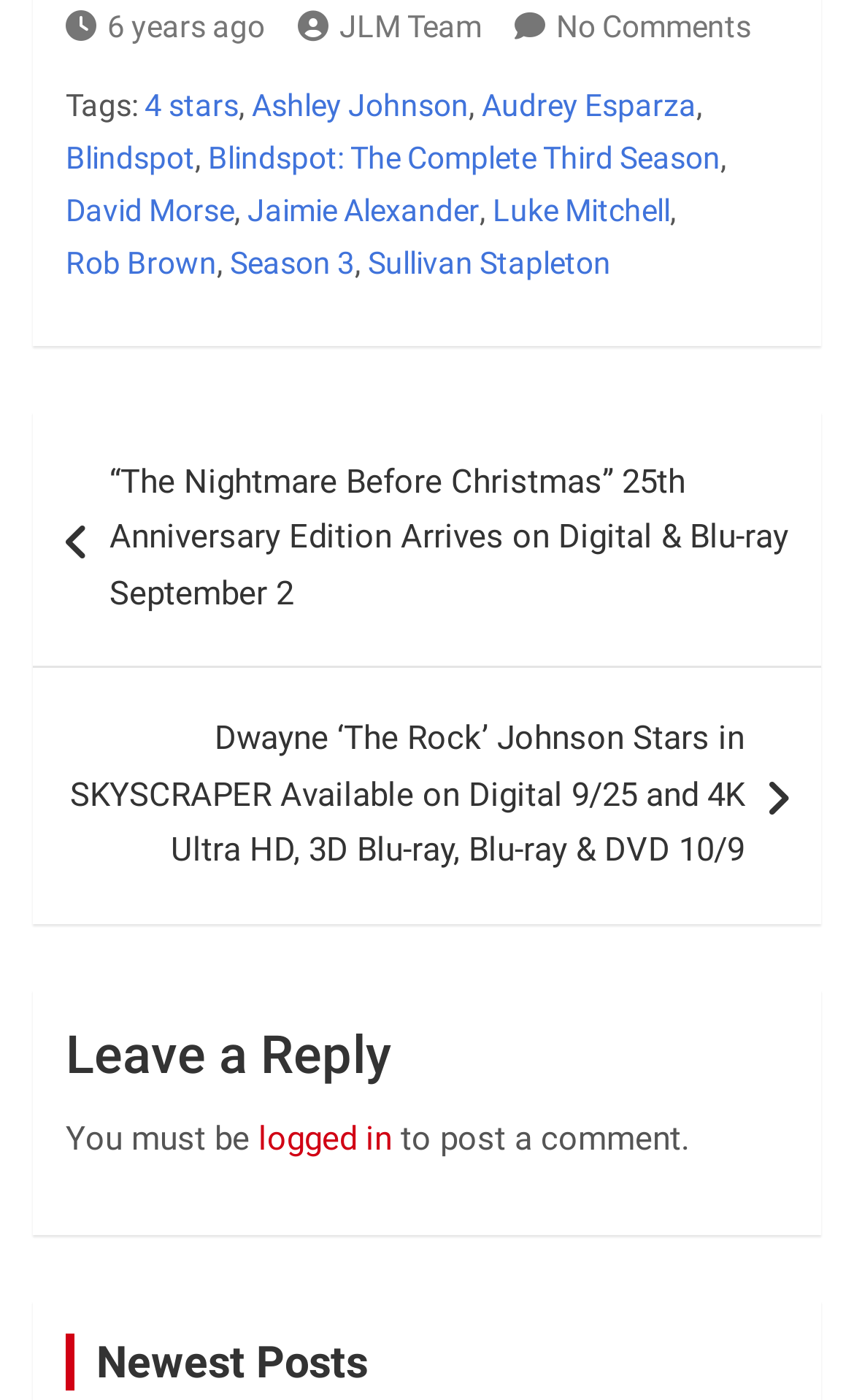What is required to post a comment?
Look at the image and provide a detailed response to the question.

I found the answer by looking at the leave a reply section, where I saw the text 'You must be logged in to post a comment.'. This suggests that one needs to be logged in to post a comment.